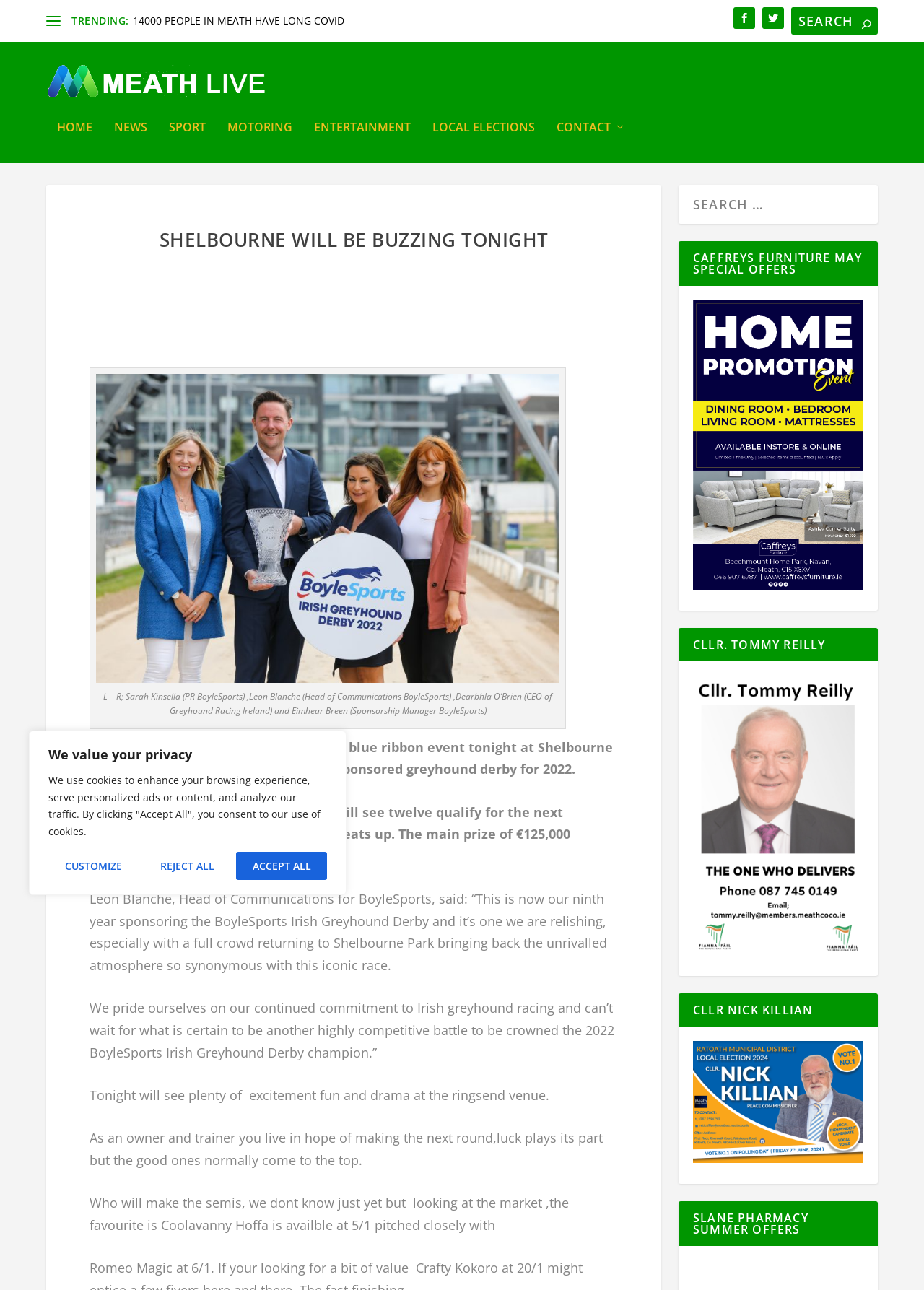Locate the bounding box coordinates of the item that should be clicked to fulfill the instruction: "Click on Meath Live".

[0.05, 0.044, 0.335, 0.077]